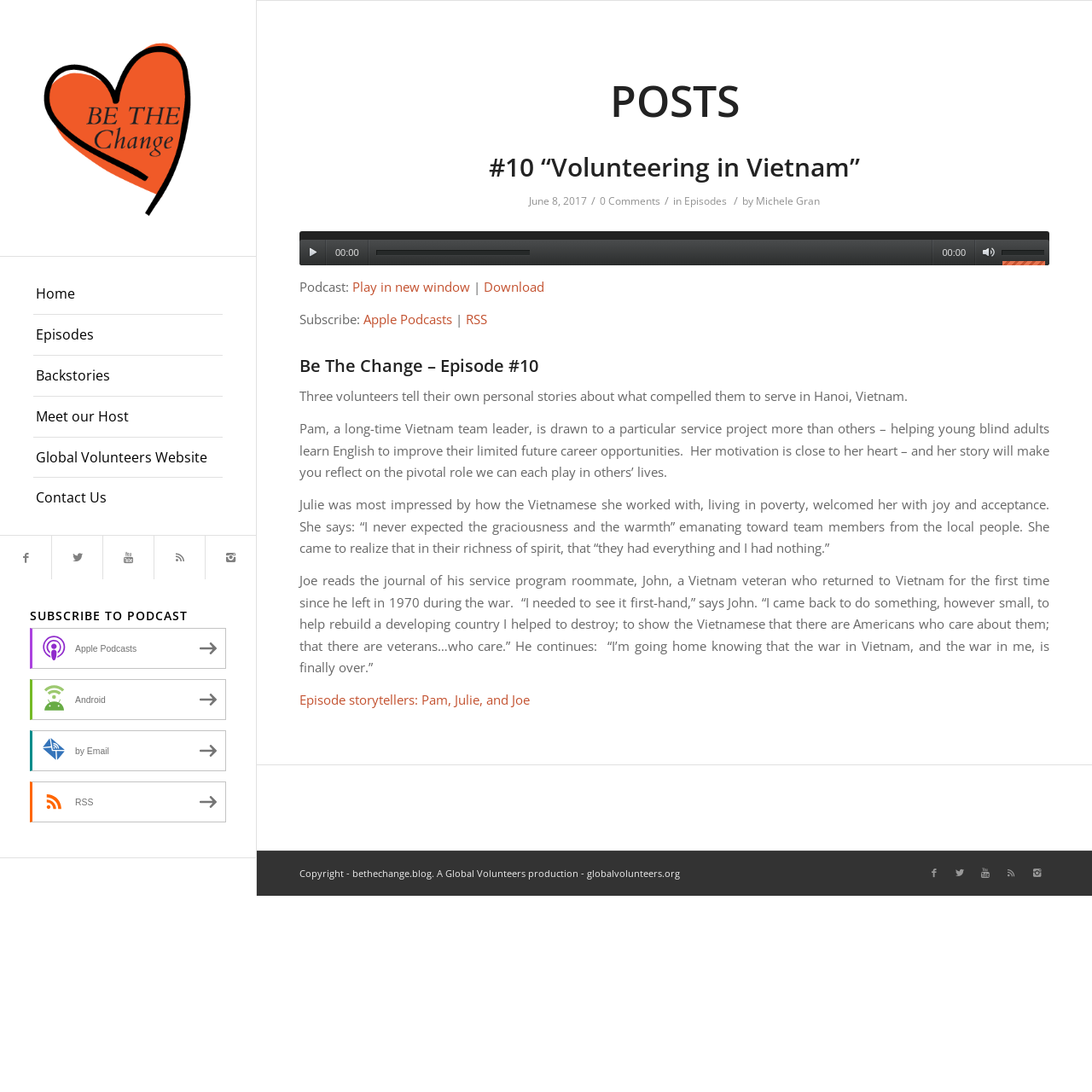Answer the following query with a single word or phrase:
What is the date of the podcast episode?

June 8, 2017